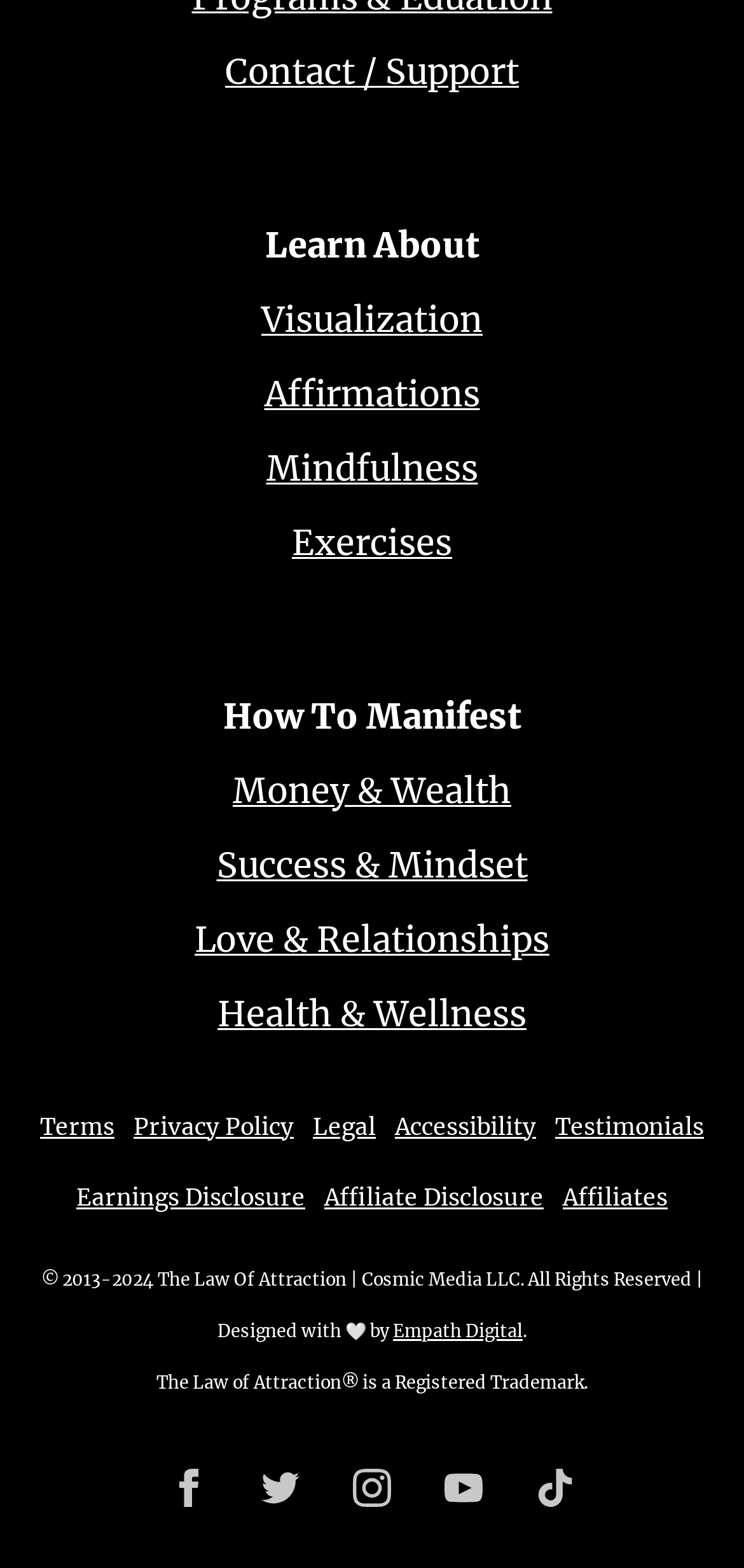What is the copyright information of the webpage?
Please provide a full and detailed response to the question.

The webpage displays copyright information, indicating that the content is owned by Cosmic Media LLC and is protected by copyright laws from 2013 to 2024.